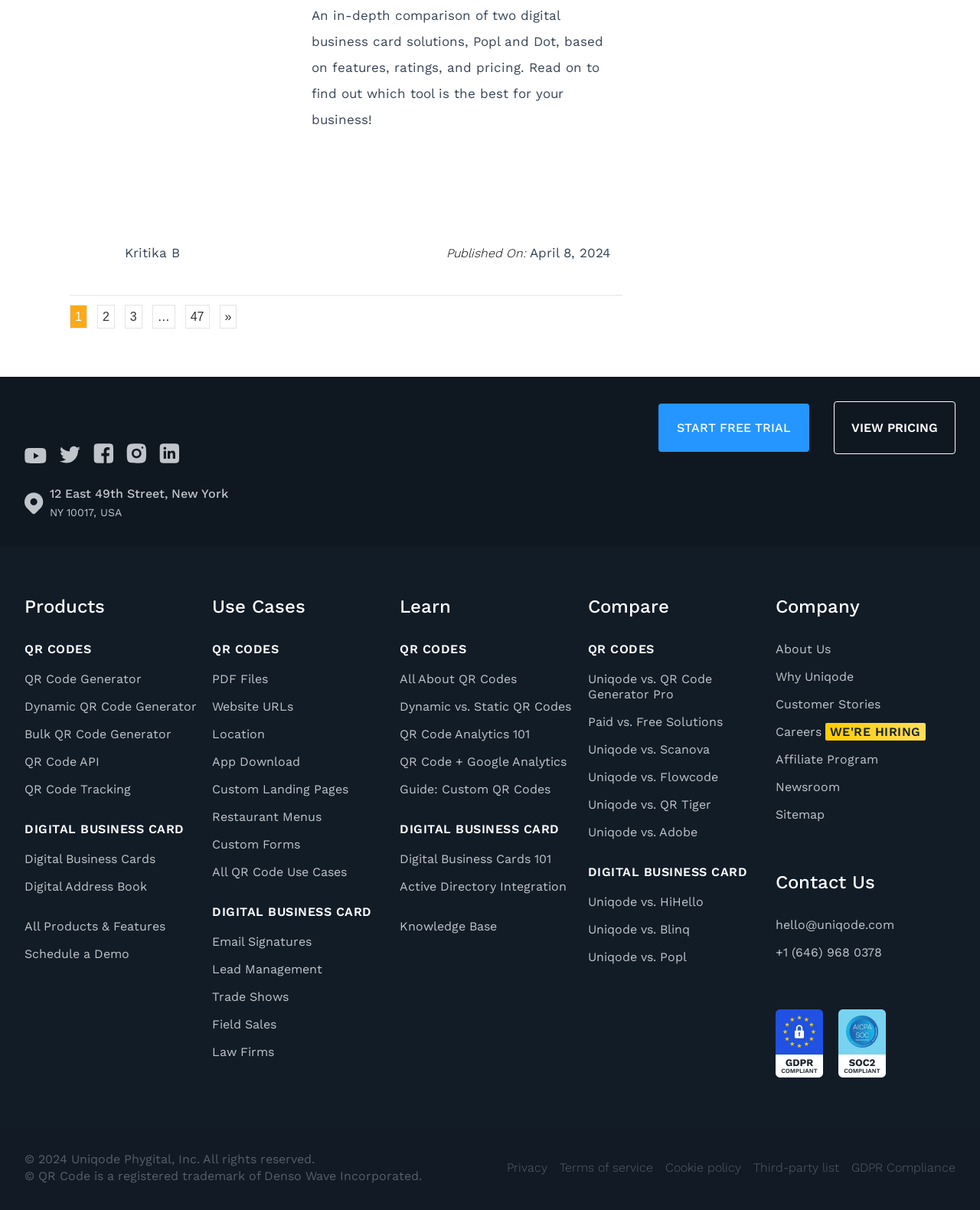Analyze the image and give a detailed response to the question:
What is the location of Uniqode's office?

The location of Uniqode's office is mentioned in the text '12 East 49th Street, New York, NY 10017, USA', which indicates that the office is located in New York.